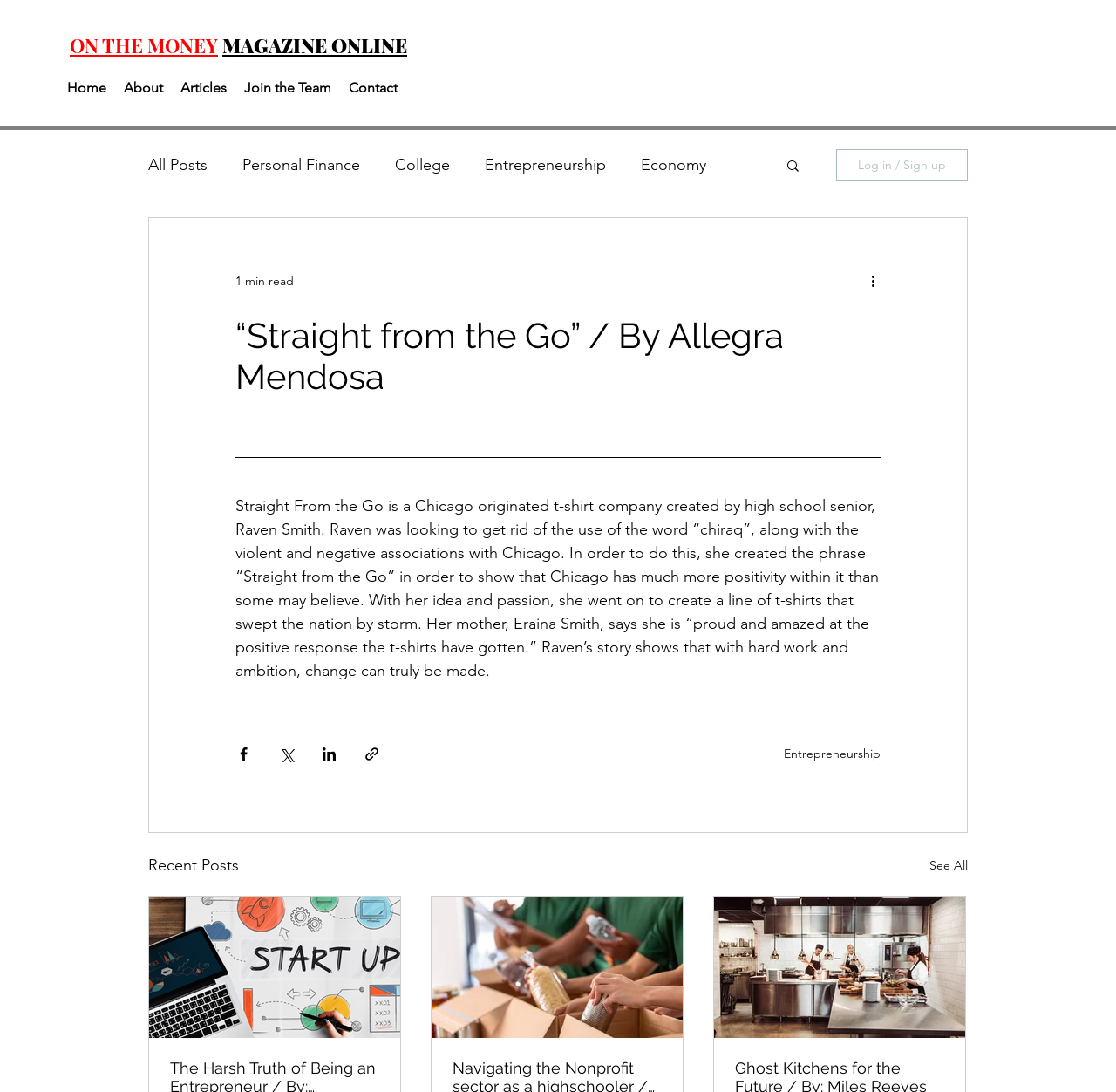Find the bounding box coordinates for the UI element whose description is: "Lectures on Othello: Othello's Jealousy". The coordinates should be four float numbers between 0 and 1, in the format [left, top, right, bottom].

None